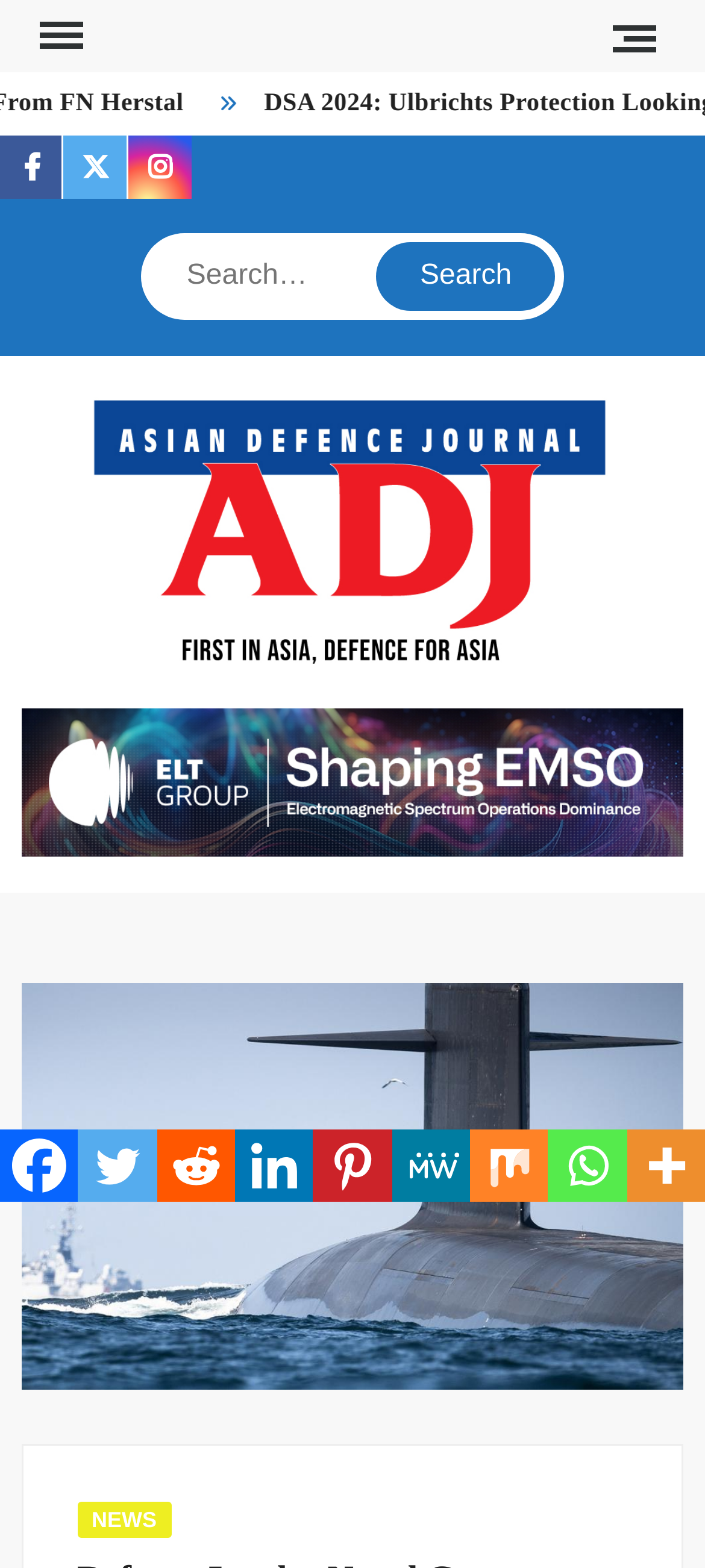Provide a thorough description of the webpage you see.

The webpage is about the Asian Defence Journal, with a focus on the news article "Defence Leader Naval Group Opens Manila Office". 

At the top, there is a primary navigation menu on the left and right sides, with a "Menu" button on each side. Below the navigation menu, there is a social navigation section with links to Facebook, Twitter, and Instagram. 

To the right of the social navigation section, there is a search box with a "Search" button next to it. Above the search box, there is a "Search" label. 

Below the search box, there is a large banner with a link to the Asian Defence Journal, accompanied by an image. 

Further down, there is a figure with a link to a news article, and below it, there are several social media links, including Facebook, Twitter, Reddit, Linkedin, Pinterest, MeWe, Mix, Whatsapp, and More. The "More" link is accompanied by an image.